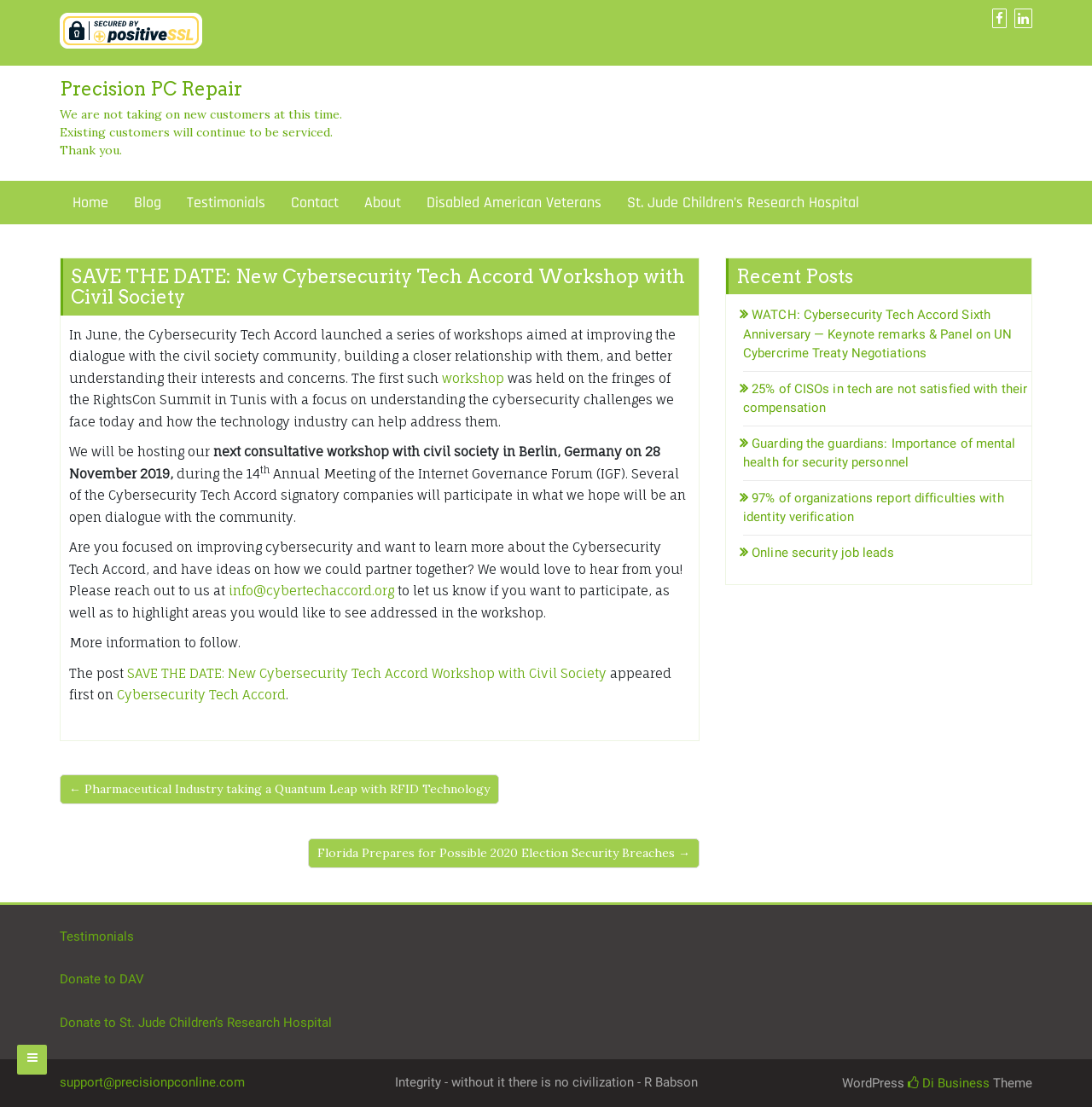Show the bounding box coordinates of the region that should be clicked to follow the instruction: "Click the '← Pharmaceutical Industry taking a Quantum Leap with RFID Technology' link."

[0.055, 0.699, 0.457, 0.726]